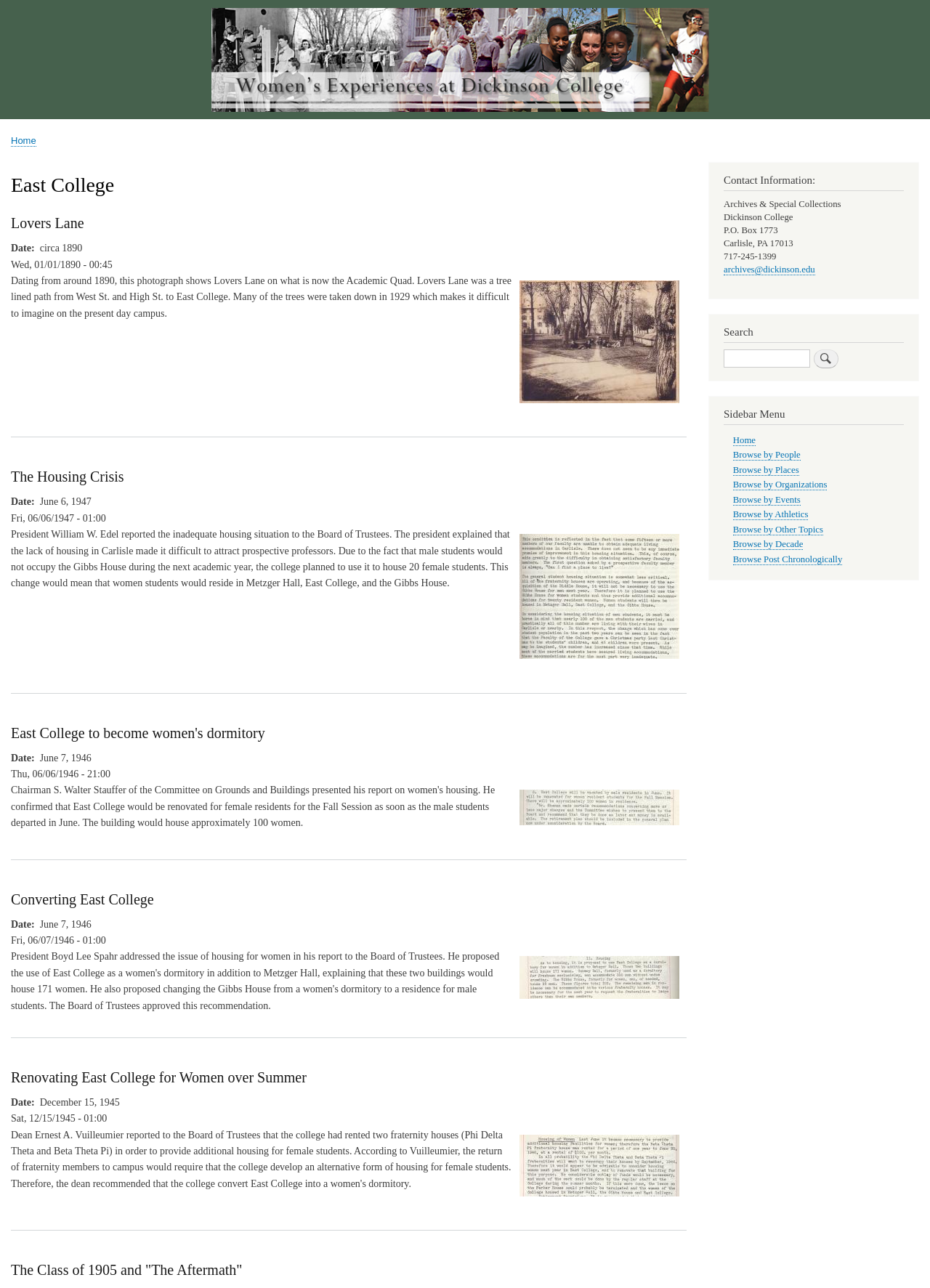What is the date of the photograph of Lovers Lane?
Answer the question with a detailed explanation, including all necessary information.

The answer can be found in the first article on the webpage, where it is stated that the photograph of Lovers Lane dates back to around 1890.